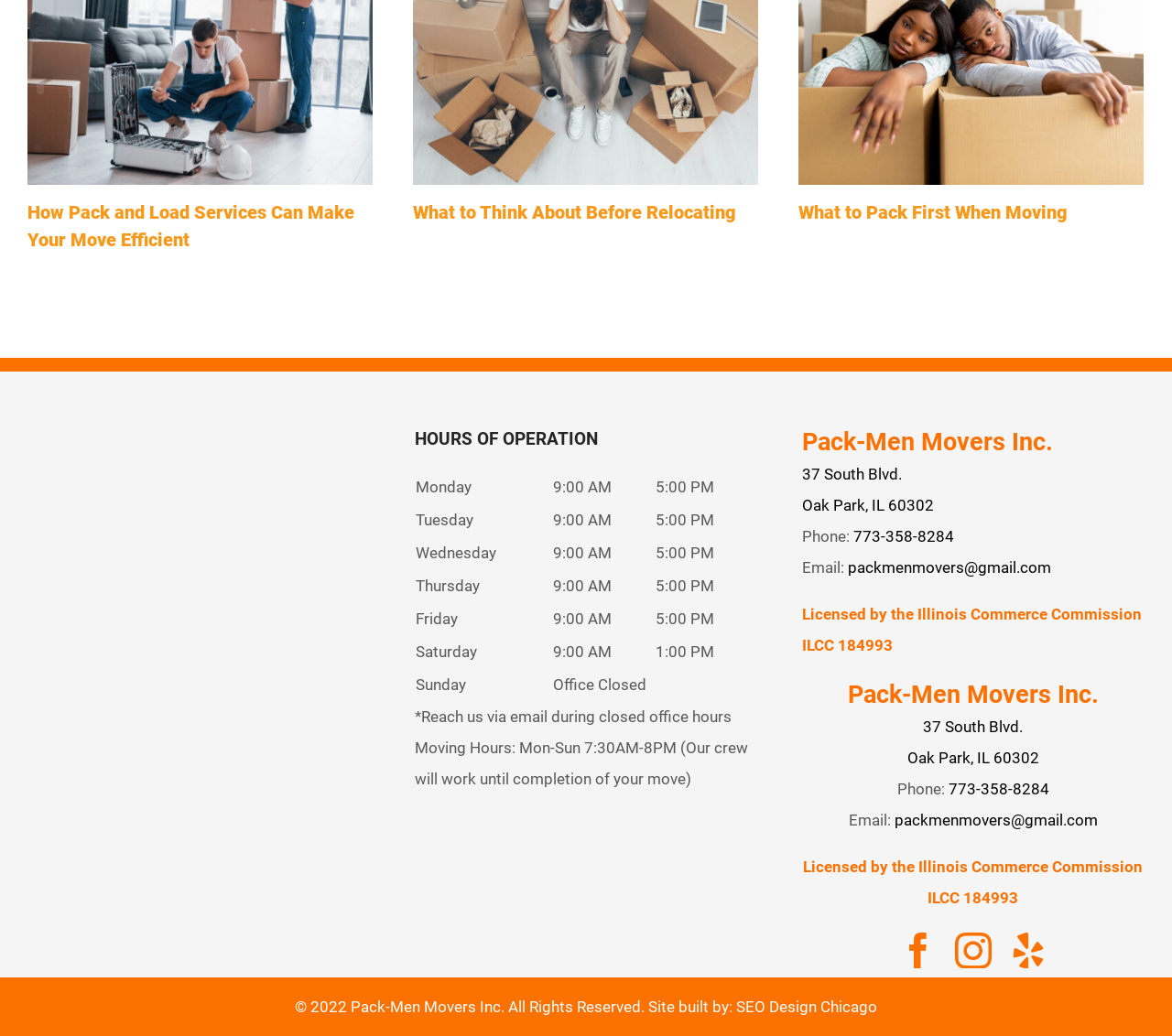What is the name of the moving company?
Using the visual information, respond with a single word or phrase.

Pack-Men Movers Inc.